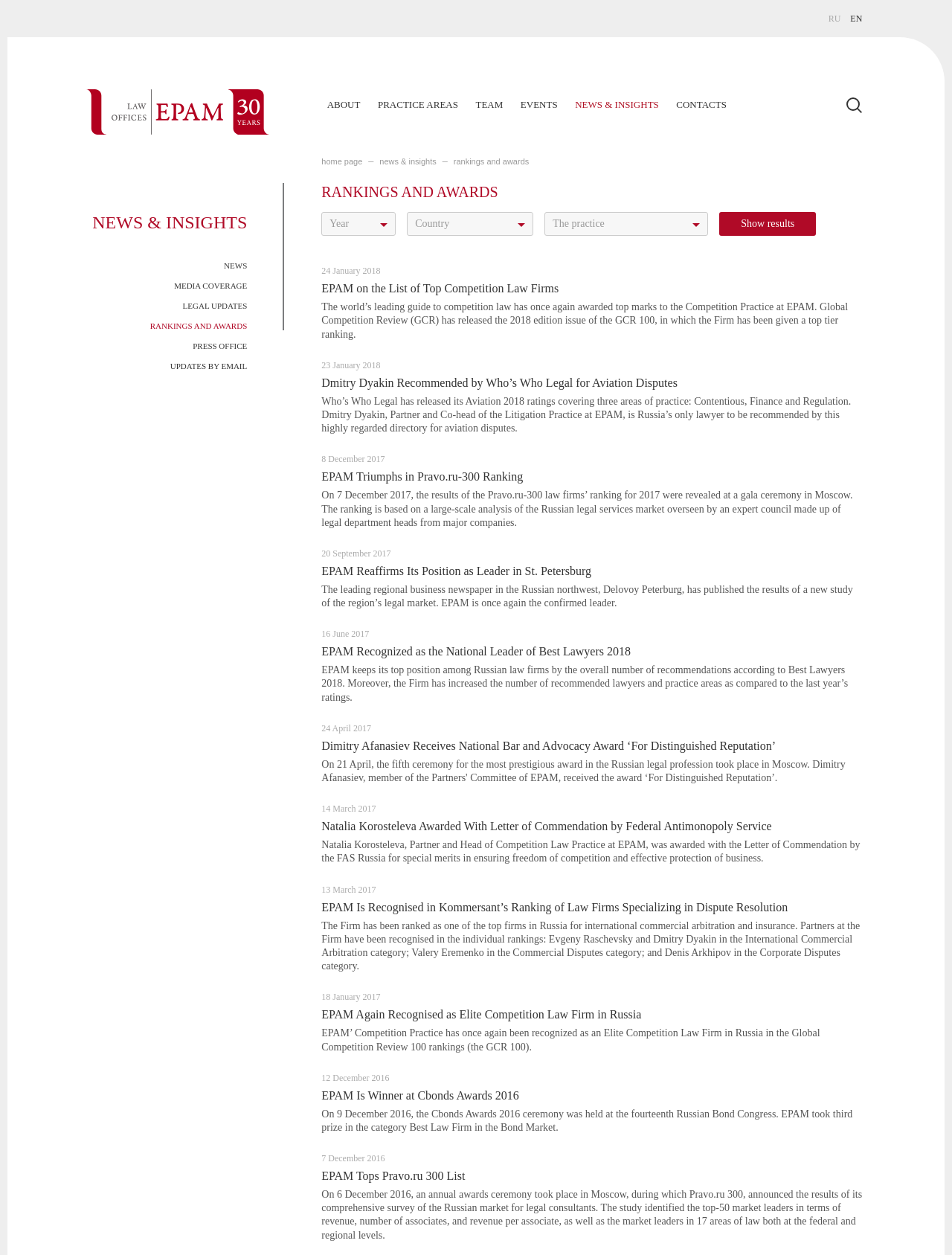Deliver a detailed narrative of the webpage's visual and textual elements.

The webpage is about EPAM Law, a leading law firm in the CIS with offices in Russia, Belarus, and an associated office in Cyprus. At the top of the page, there are language options, including "RU" and "EN", and a logo on the left side. Below the language options, there is a navigation menu with links to "ABOUT", "PRACTICE AREAS", "TEAM", "EVENTS", "NEWS & INSIGHTS", and "CONTACTS".

On the main content area, there is a section titled "RANKINGS AND AWARDS" with a subheading that allows users to filter the content by "Year", "Country", and "The practice". Below this section, there are multiple news articles and awards listed in a chronological order, with the most recent ones at the top. Each article has a heading, a brief summary, and a link to read more. The articles are about EPAM Law's achievements, such as being ranked as a top competition law firm, receiving awards for aviation disputes, and being recognized as a national leader in various legal practices.

The webpage has a total of 24 news articles and awards listed, with dates ranging from 24 January 2018 to 7 December 2016. The articles are organized in a single column, with each article separated by a small gap. There are no images on the page except for the logo at the top.